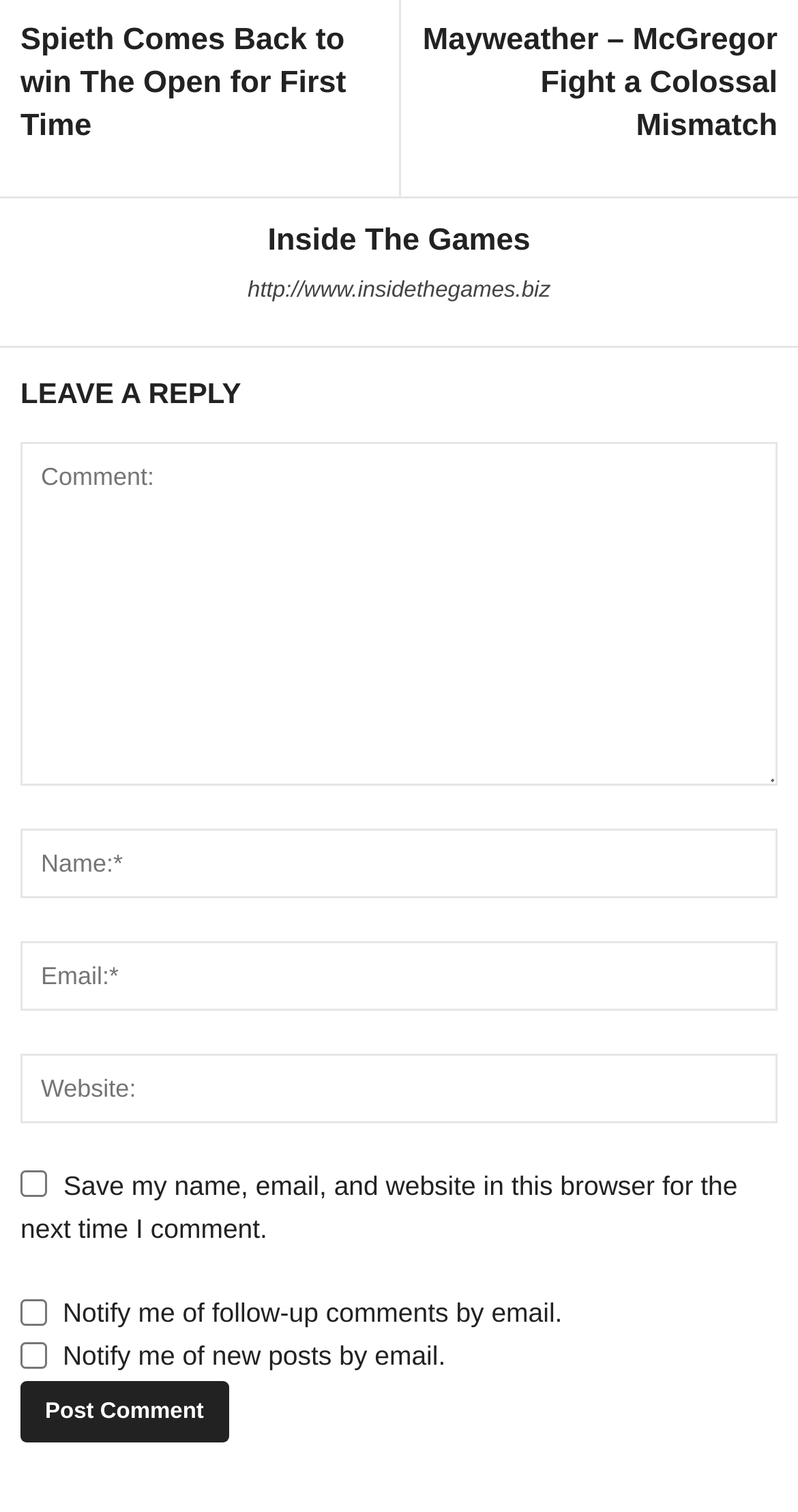How many textboxes are required to be filled in the comment section?
Look at the image and answer with only one word or phrase.

3